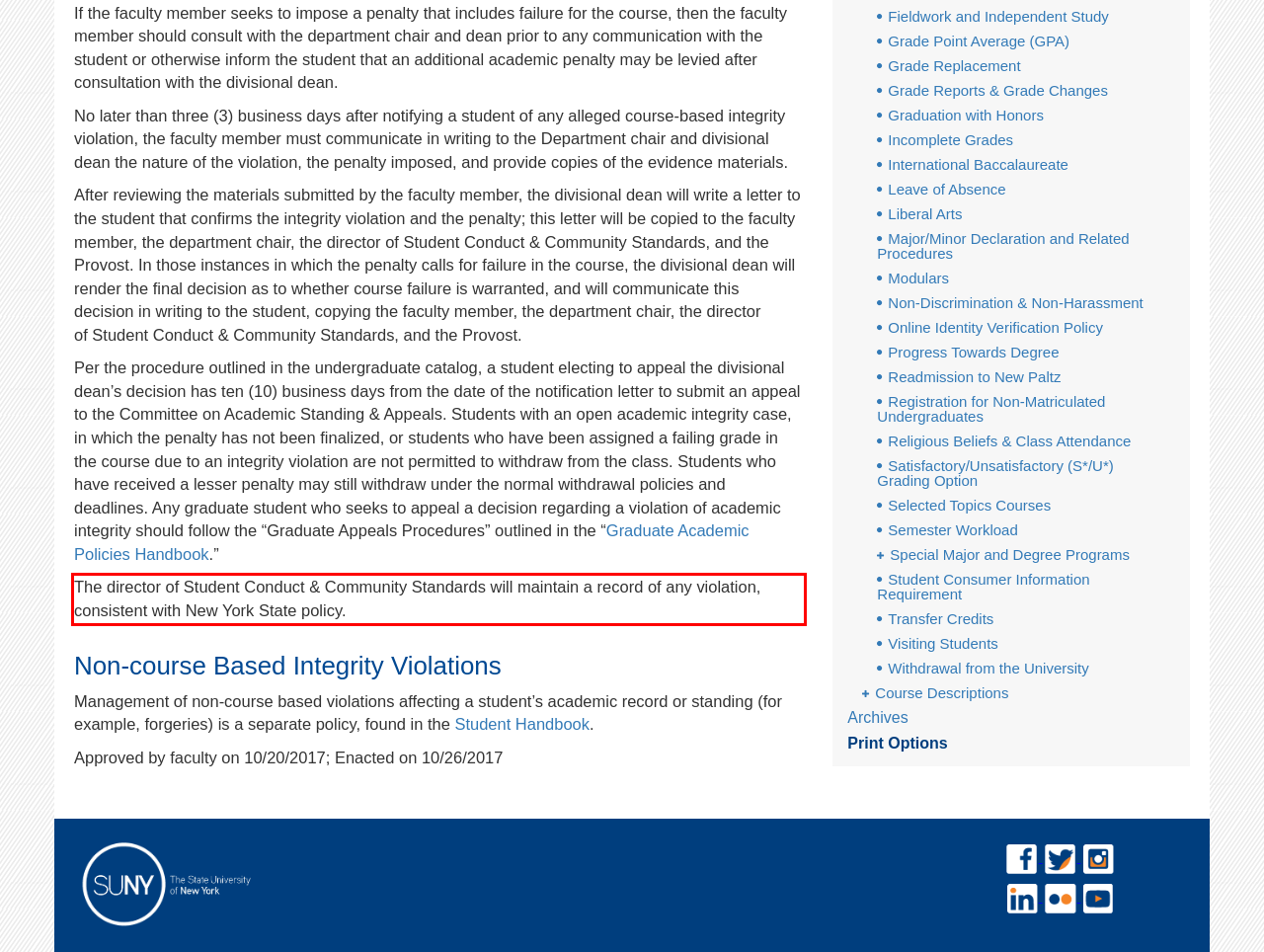You are provided with a screenshot of a webpage containing a red bounding box. Please extract the text enclosed by this red bounding box.

The director of Student Conduct & Community Standards will maintain a record of any violation, consistent with New York State policy.